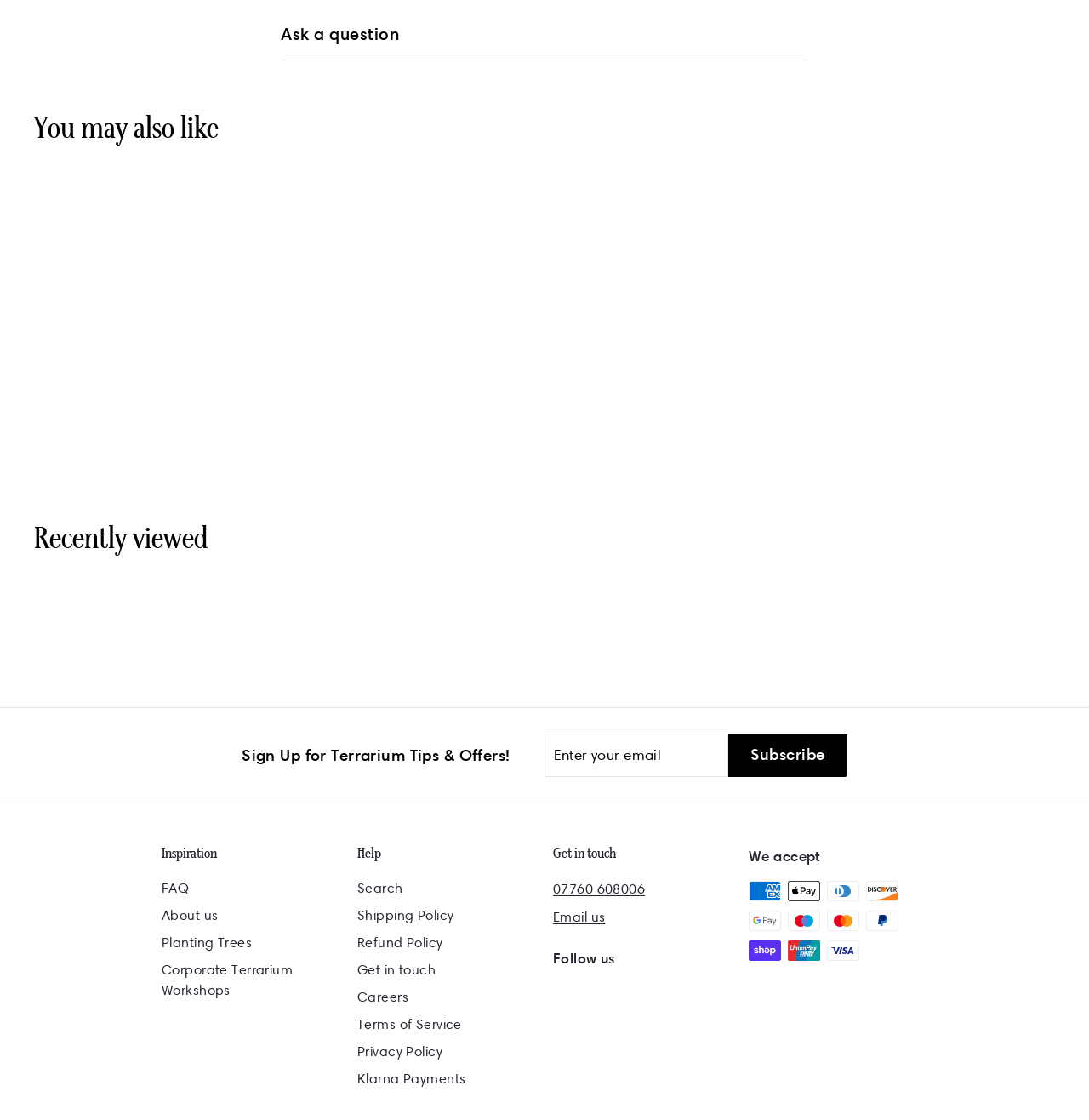Analyze the image and answer the question with as much detail as possible: 
What is the purpose of the textbox at the middle of the page?

I found the textbox at the middle of the page and saw that it has a label 'Enter your email' and is required, so I inferred that its purpose is to enter an email address.